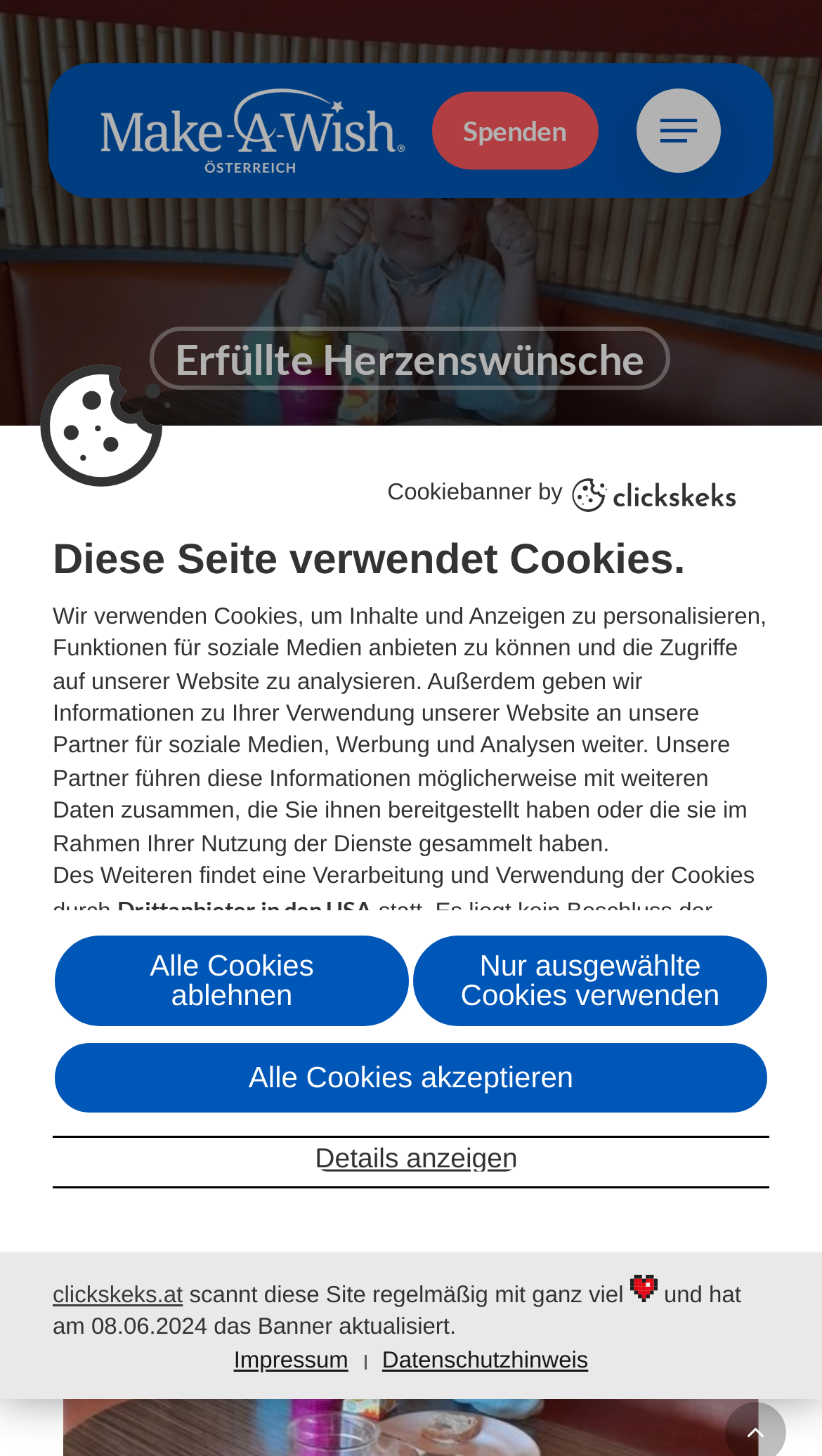How many buttons are there in the cookie banner?
By examining the image, provide a one-word or phrase answer.

4